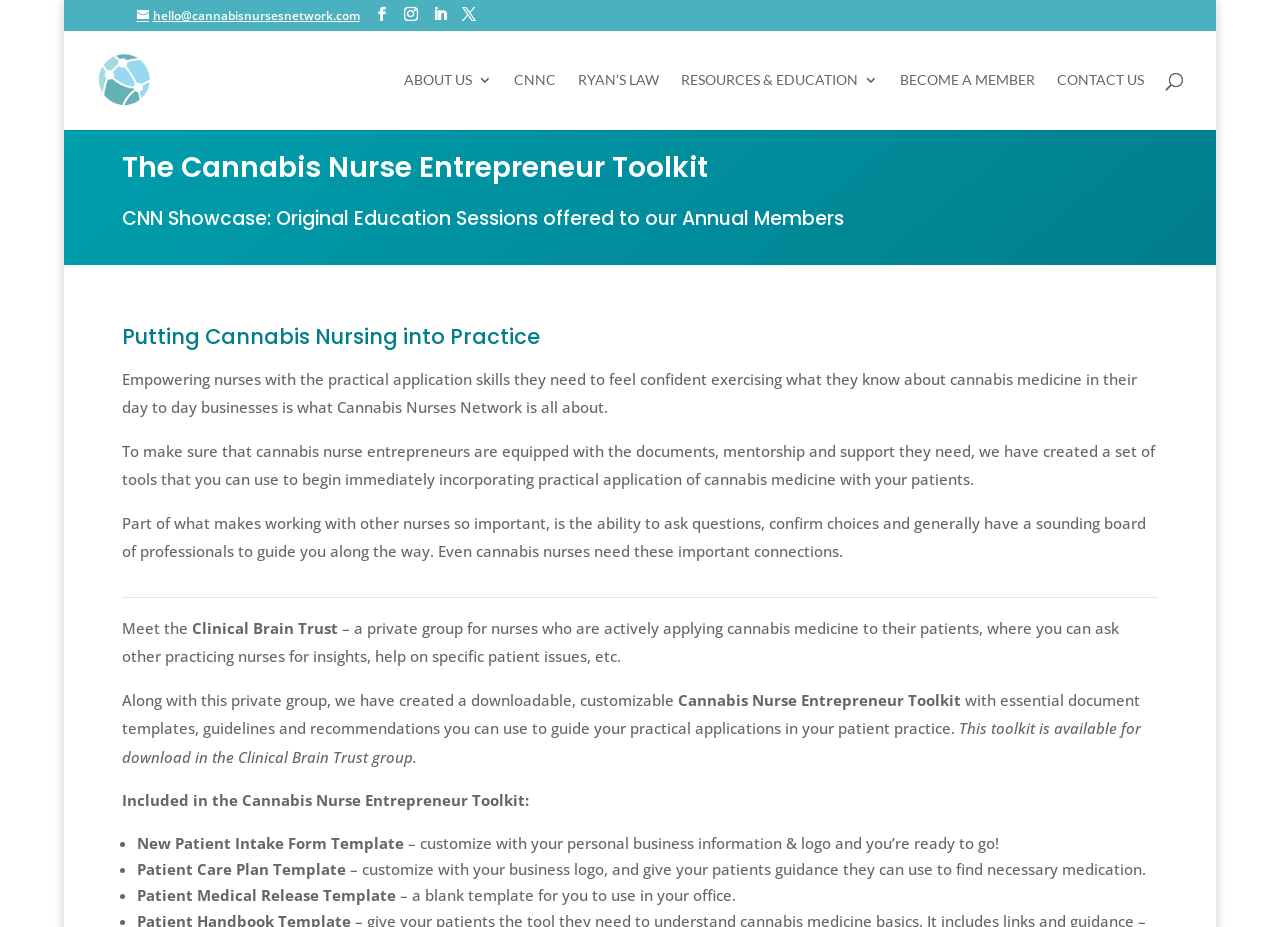Please determine the bounding box coordinates for the element with the description: "Ryan’s Law".

[0.452, 0.079, 0.515, 0.14]